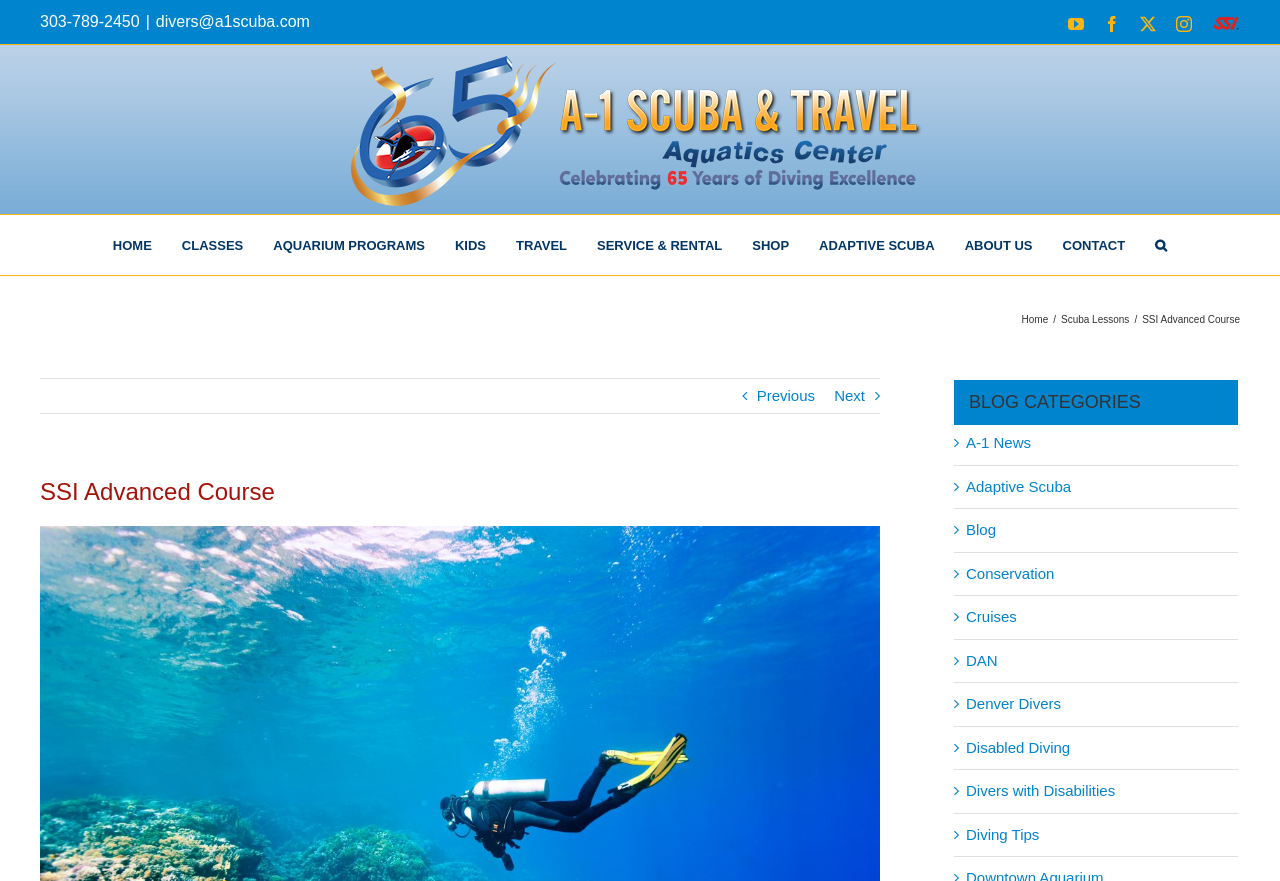Determine the bounding box coordinates of the clickable element necessary to fulfill the instruction: "Call the phone number". Provide the coordinates as four float numbers within the 0 to 1 range, i.e., [left, top, right, bottom].

[0.031, 0.015, 0.109, 0.034]